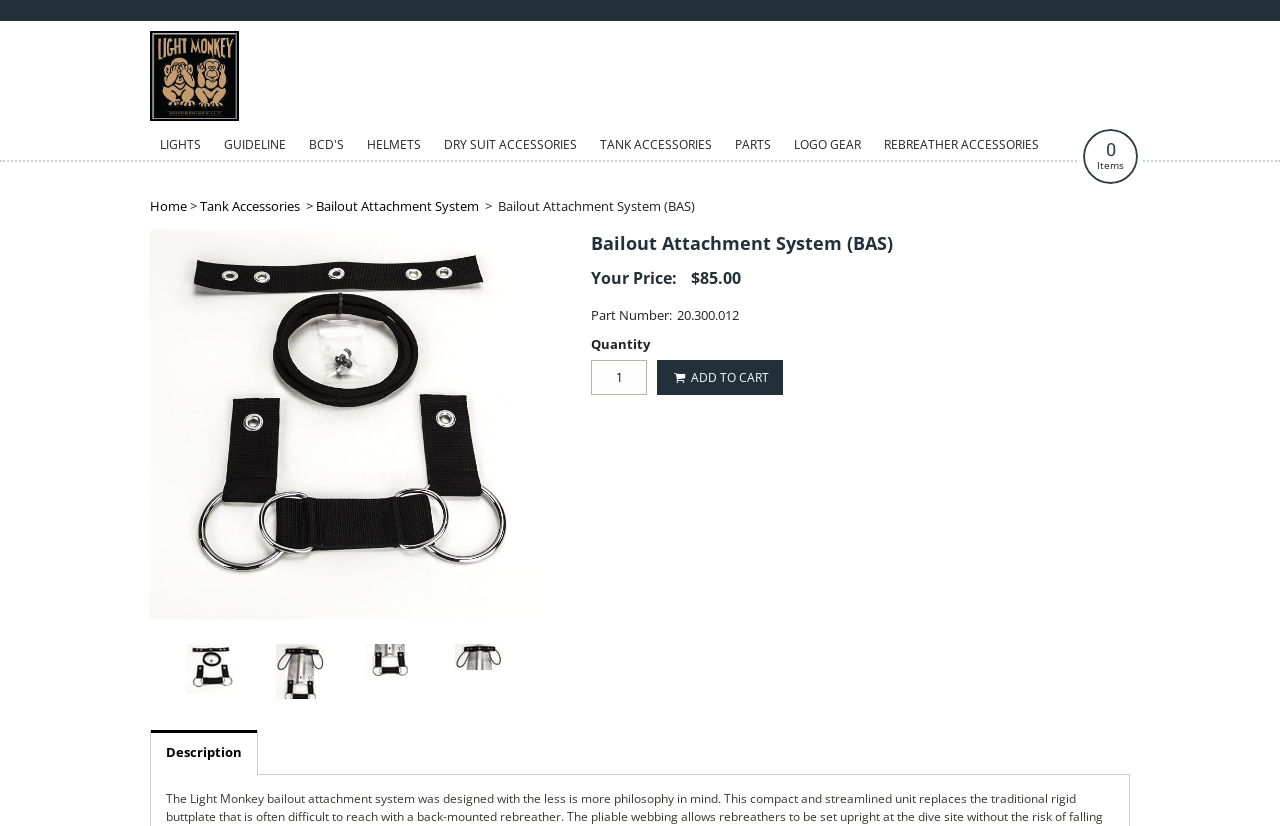Please locate and retrieve the main header text of the webpage.

Bailout Attachment System (BAS)